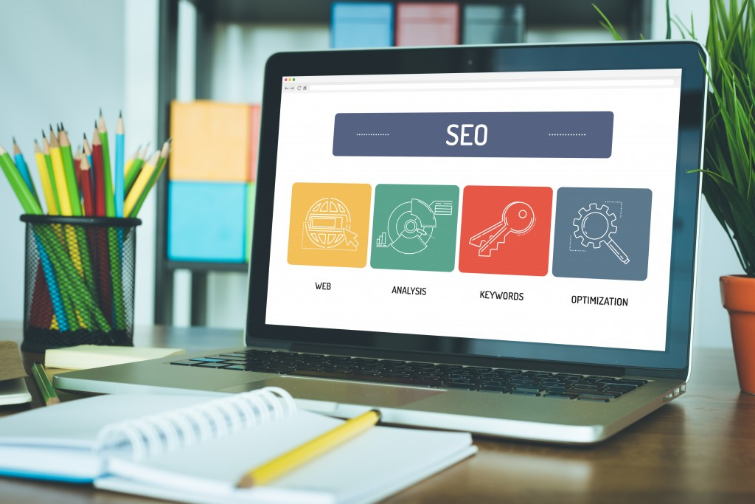Provide a short answer using a single word or phrase for the following question: 
Is the office setup decorated with a plant?

Yes